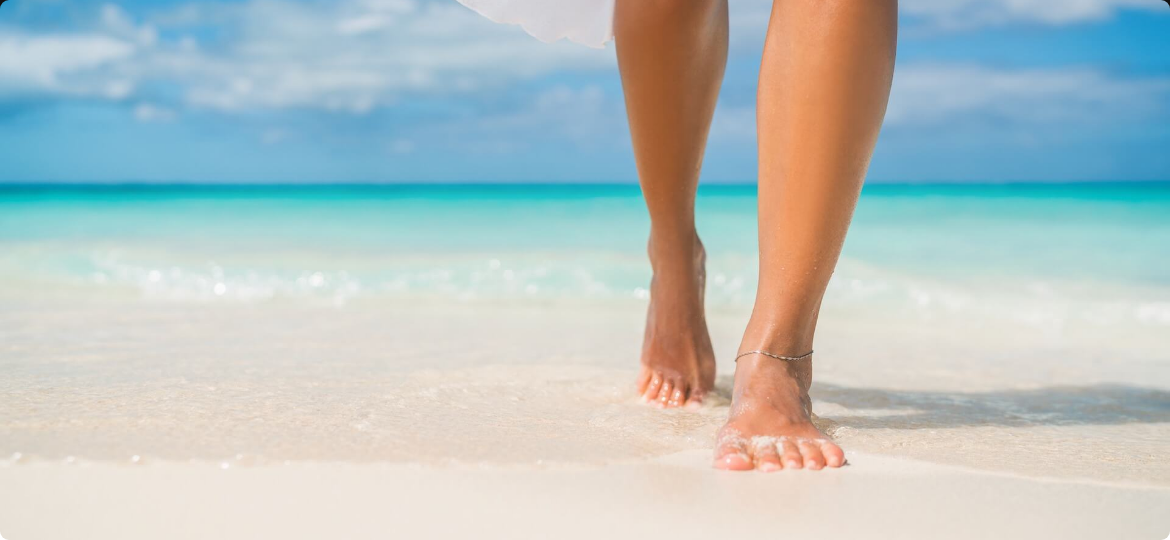Reply to the question with a single word or phrase:
What is the person in the image doing?

Walking